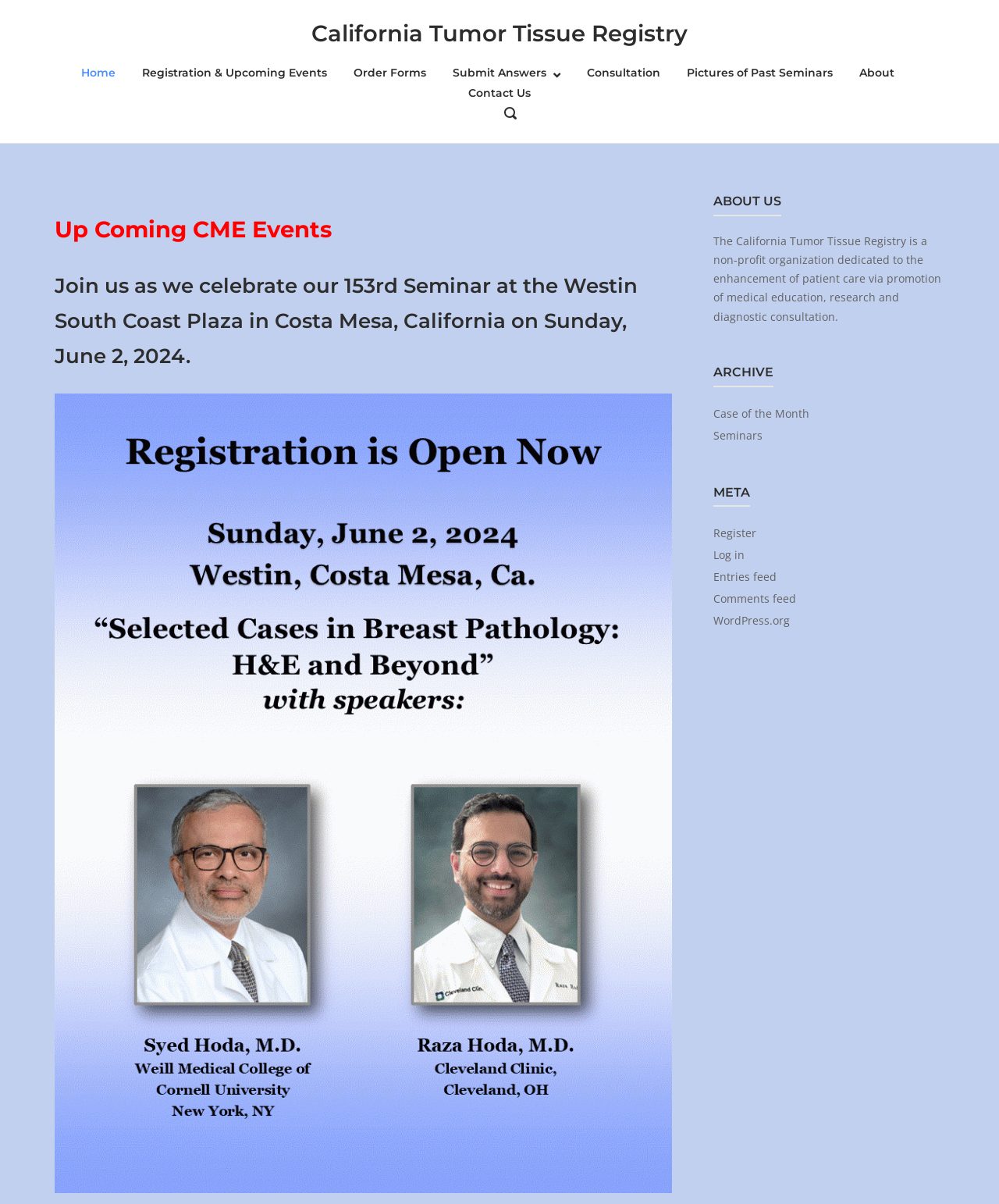Can you determine the bounding box coordinates of the area that needs to be clicked to fulfill the following instruction: "register for an event"?

[0.714, 0.437, 0.757, 0.449]